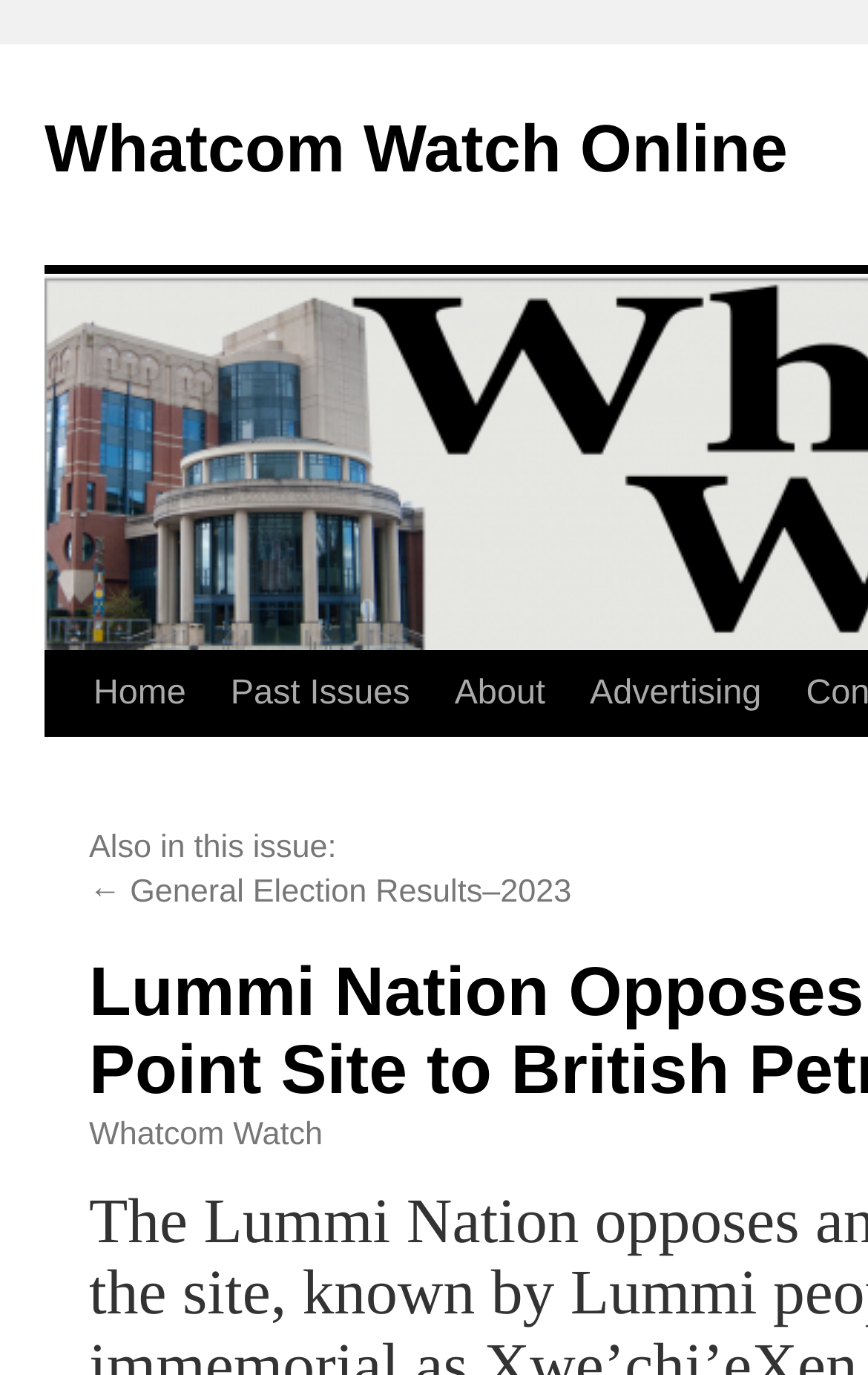Please find the bounding box coordinates for the clickable element needed to perform this instruction: "read General Election Results–2023".

[0.15, 0.637, 0.658, 0.662]